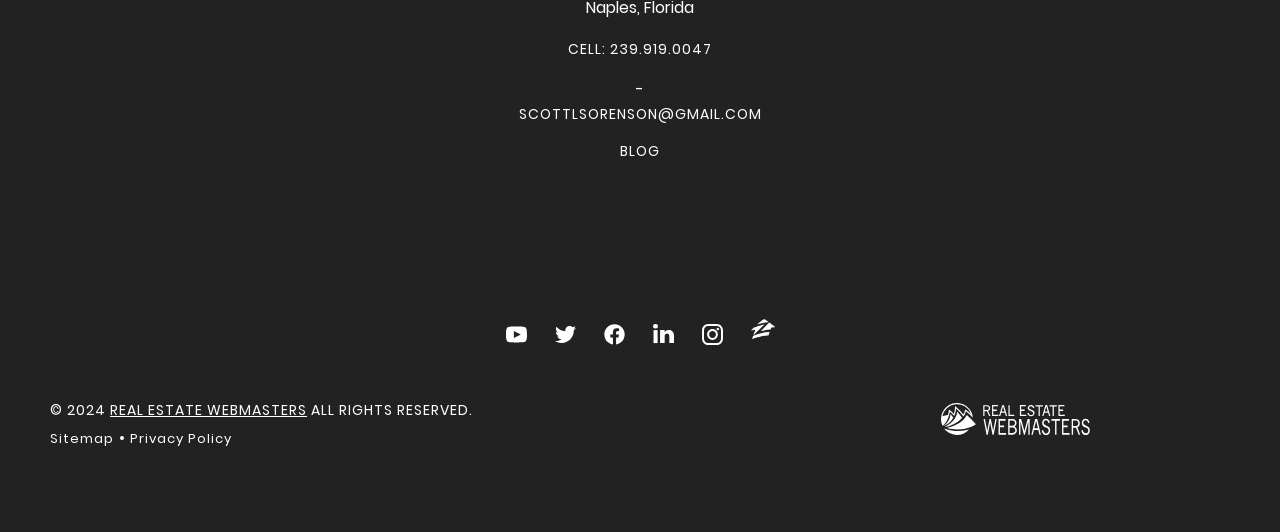Can you look at the image and give a comprehensive answer to the question:
What is the year of copyright on the webpage?

The year of copyright can be found at the bottom of the webpage, which is '© 2024'.